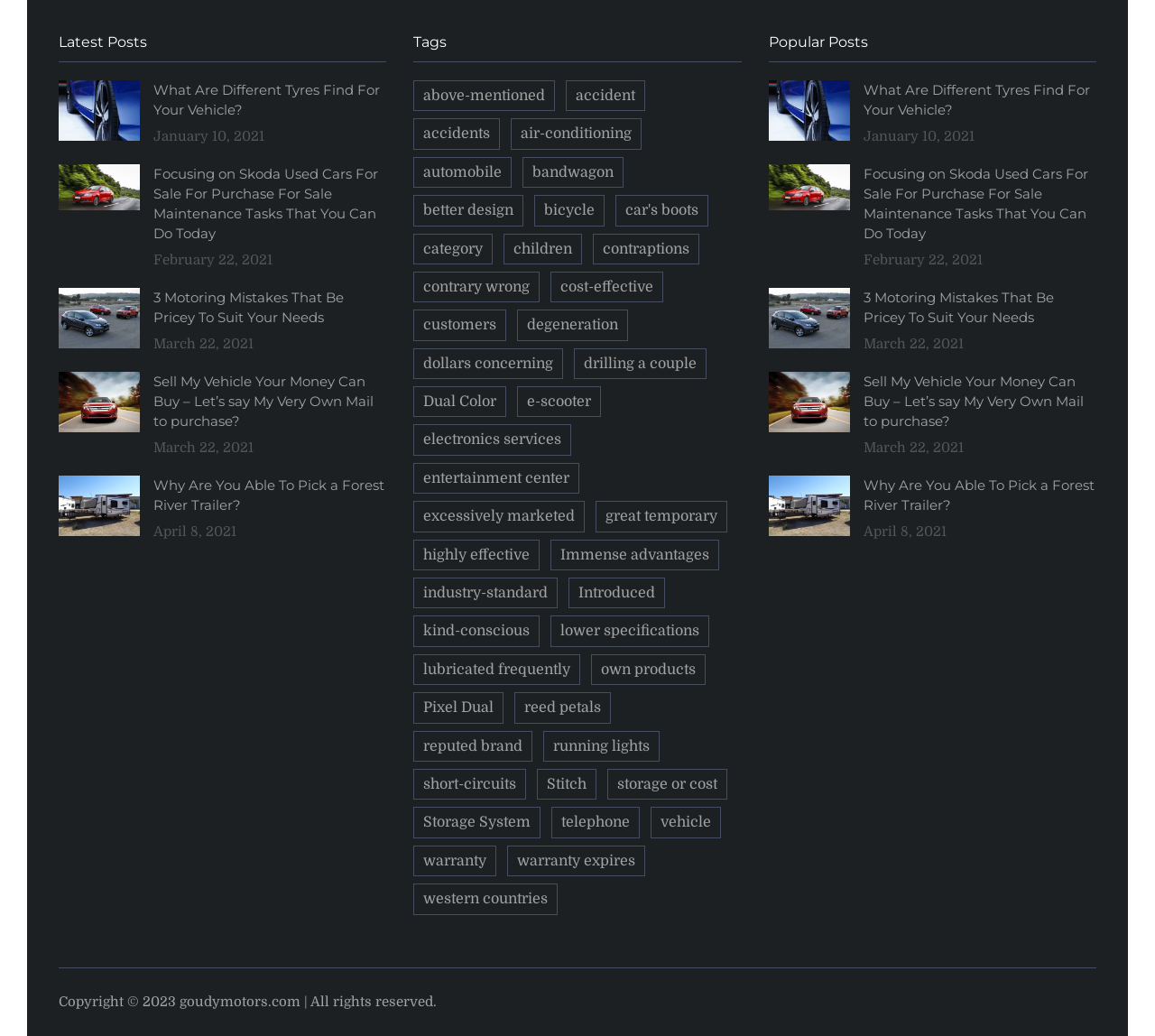Pinpoint the bounding box coordinates of the clickable element needed to complete the instruction: "click on the 'Popular Posts' link". The coordinates should be provided as four float numbers between 0 and 1: [left, top, right, bottom].

[0.665, 0.031, 0.949, 0.06]